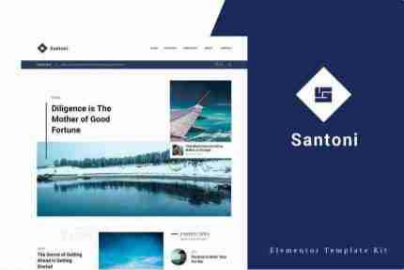What is the theme of the featured post section?
Provide a thorough and detailed answer to the question.

The featured post section on the left side of the image displays a striking image of a serene landscape, which suggests that the theme of the section is related to nature or calmness.